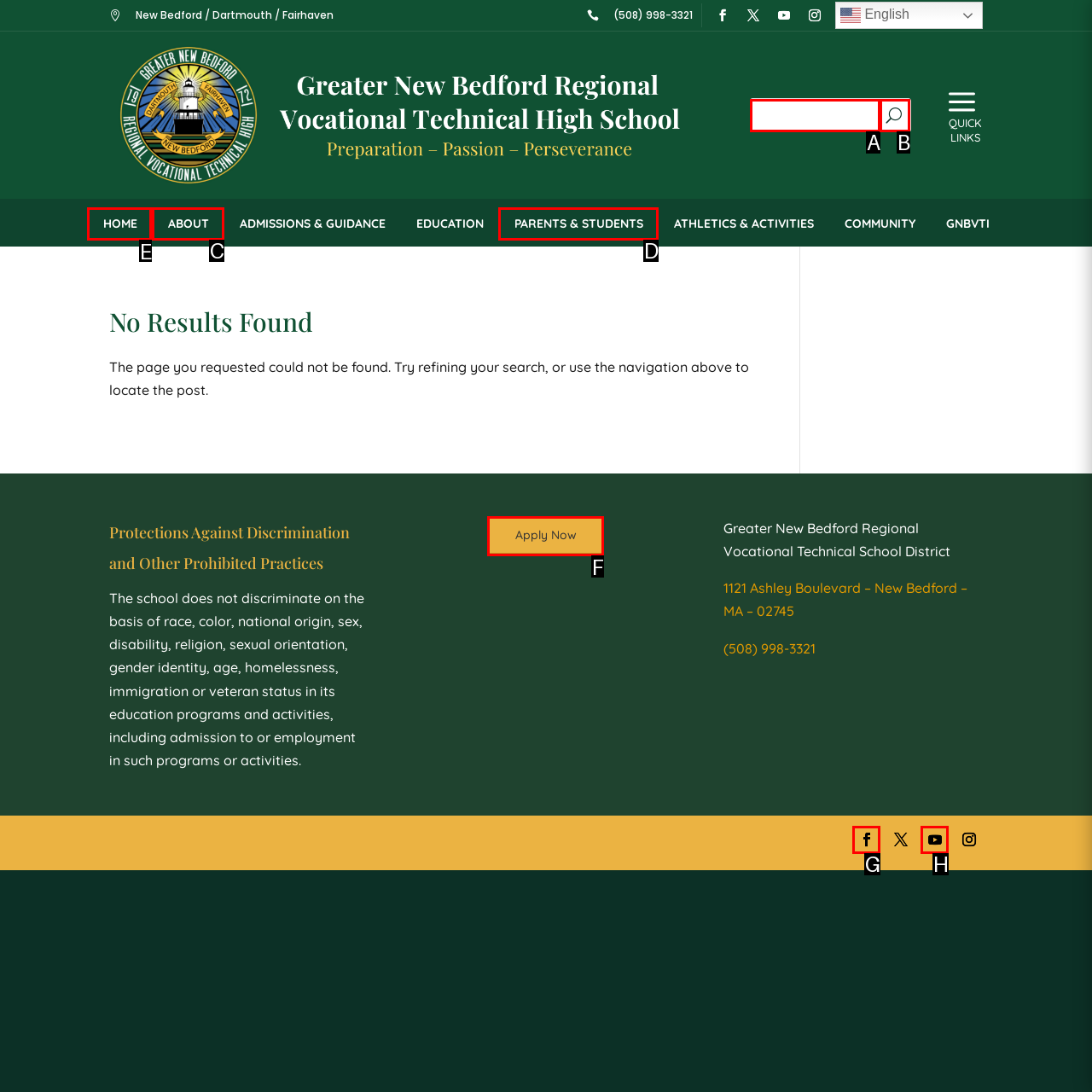For the given instruction: Go to HOME page, determine which boxed UI element should be clicked. Answer with the letter of the corresponding option directly.

E